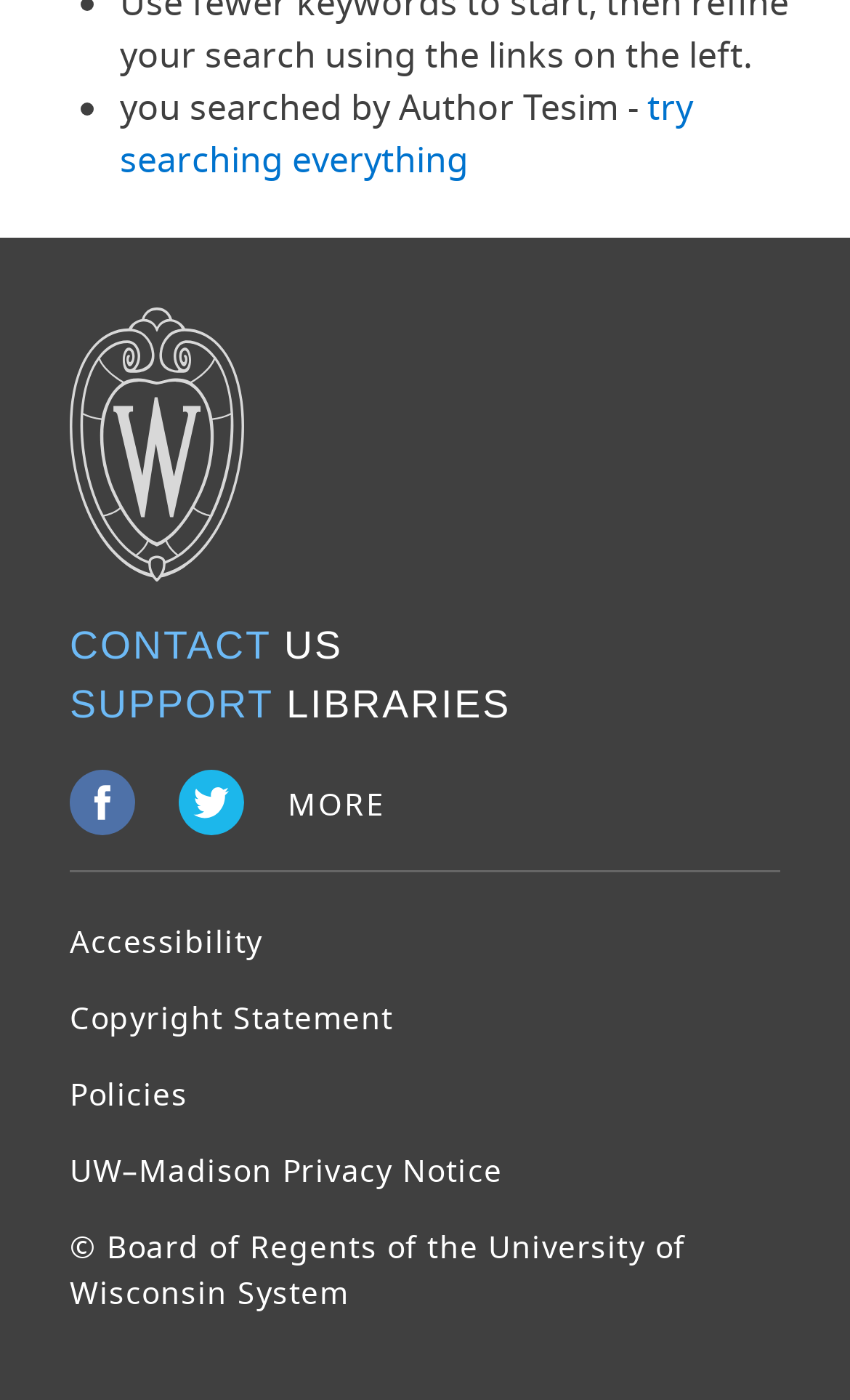Determine the bounding box coordinates for the area that should be clicked to carry out the following instruction: "view accessibility information".

[0.082, 0.657, 0.309, 0.686]